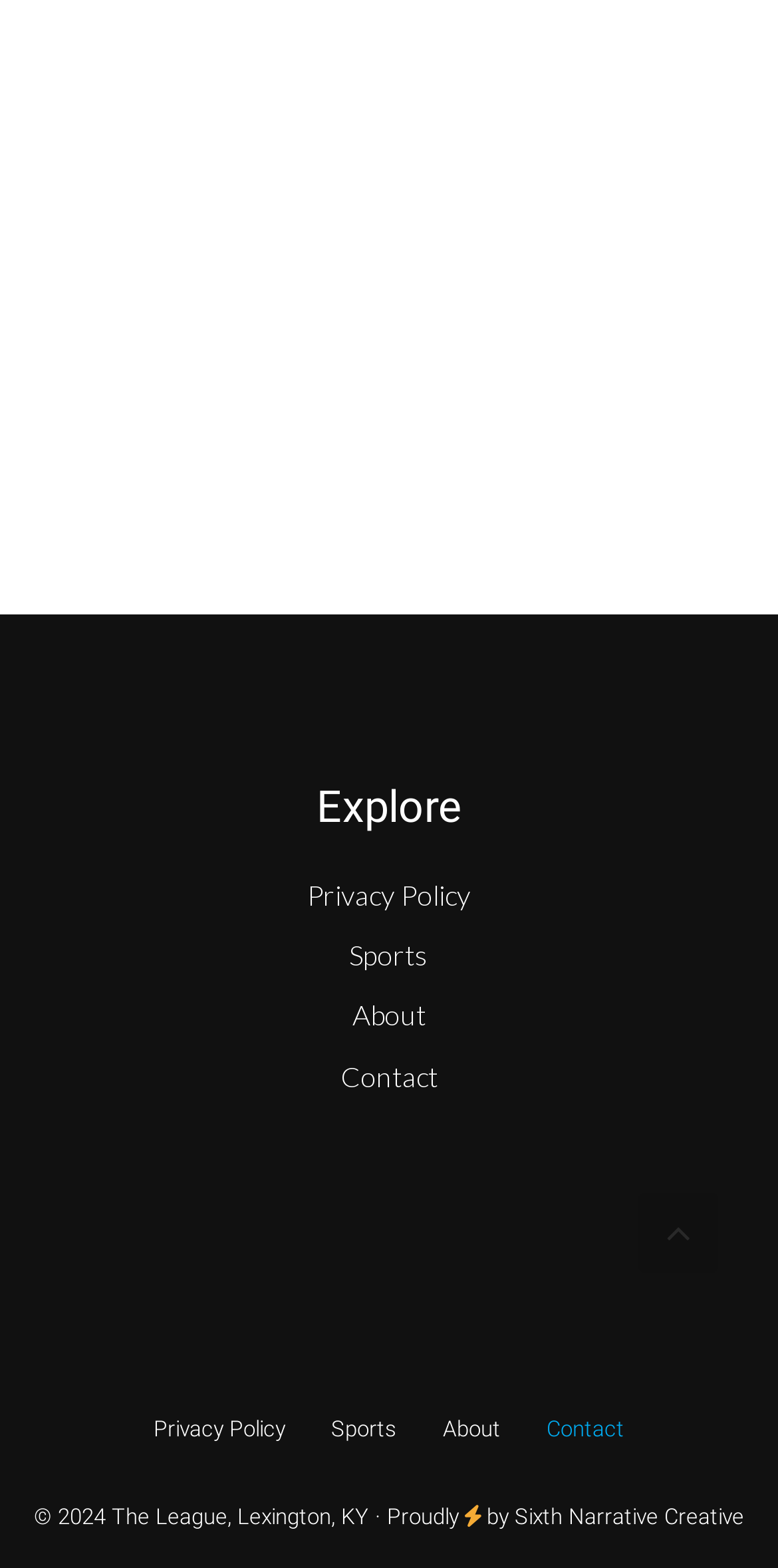Please indicate the bounding box coordinates for the clickable area to complete the following task: "View Privacy Policy". The coordinates should be specified as four float numbers between 0 and 1, i.e., [left, top, right, bottom].

[0.395, 0.56, 0.605, 0.581]